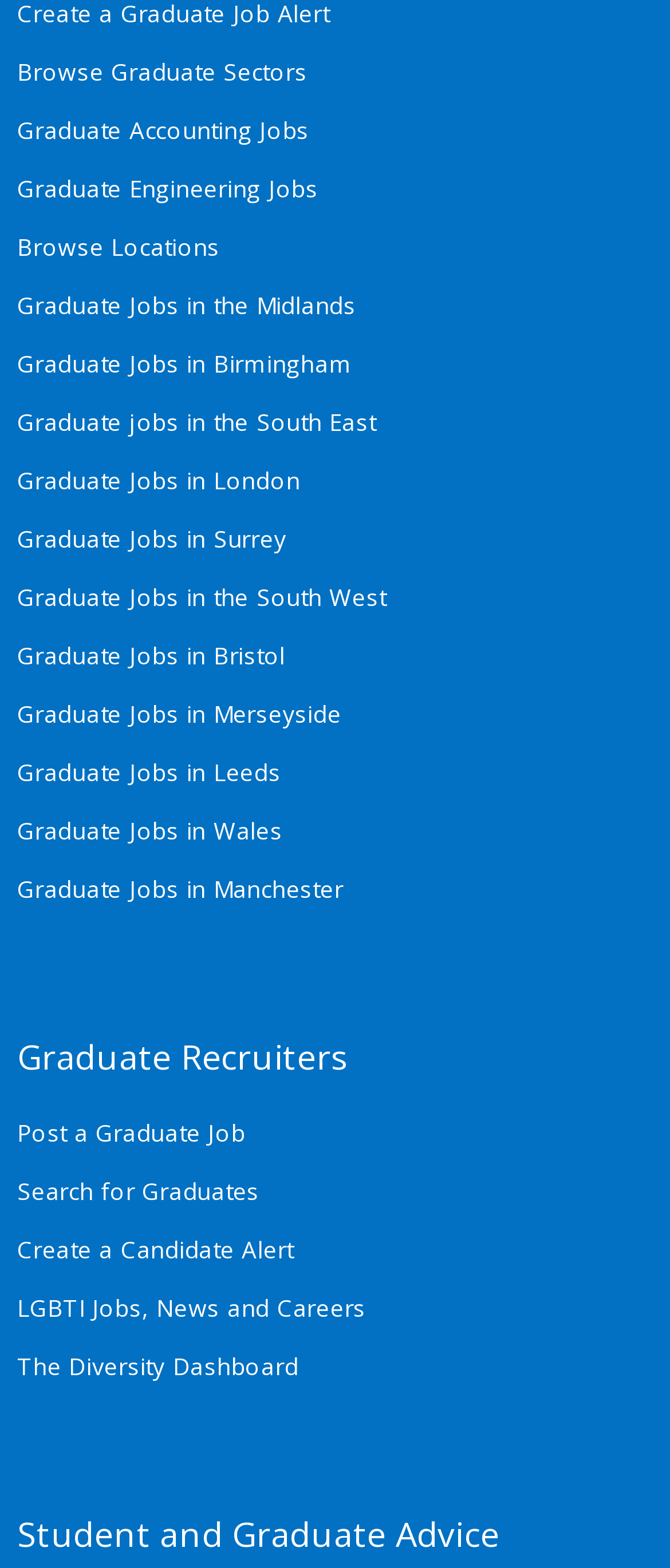Locate the bounding box coordinates of the element that should be clicked to execute the following instruction: "Post a graduate job".

[0.026, 0.708, 0.366, 0.737]